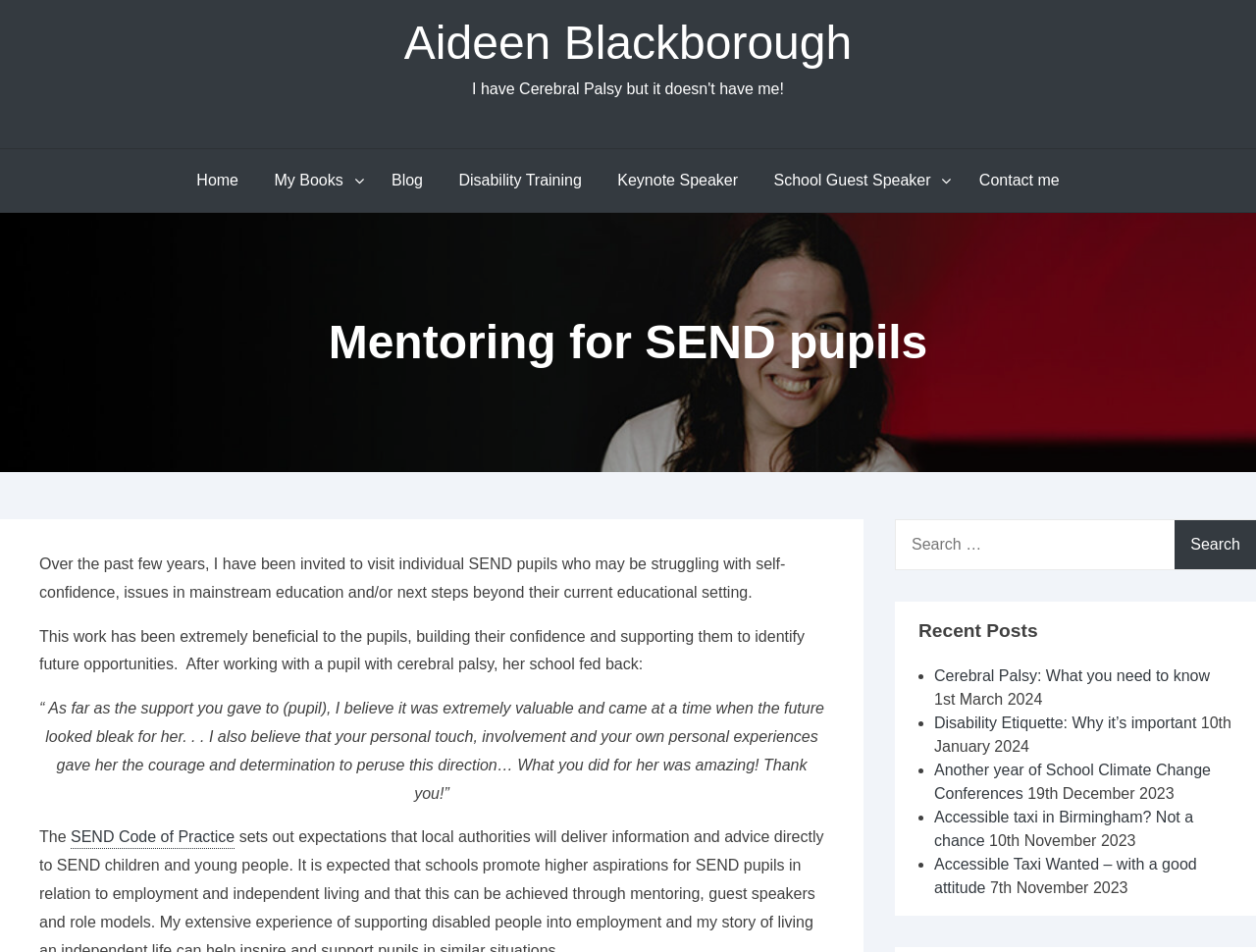Identify the bounding box of the UI element that matches this description: "Disability Etiquette: Why it’s important".

[0.744, 0.75, 0.953, 0.768]